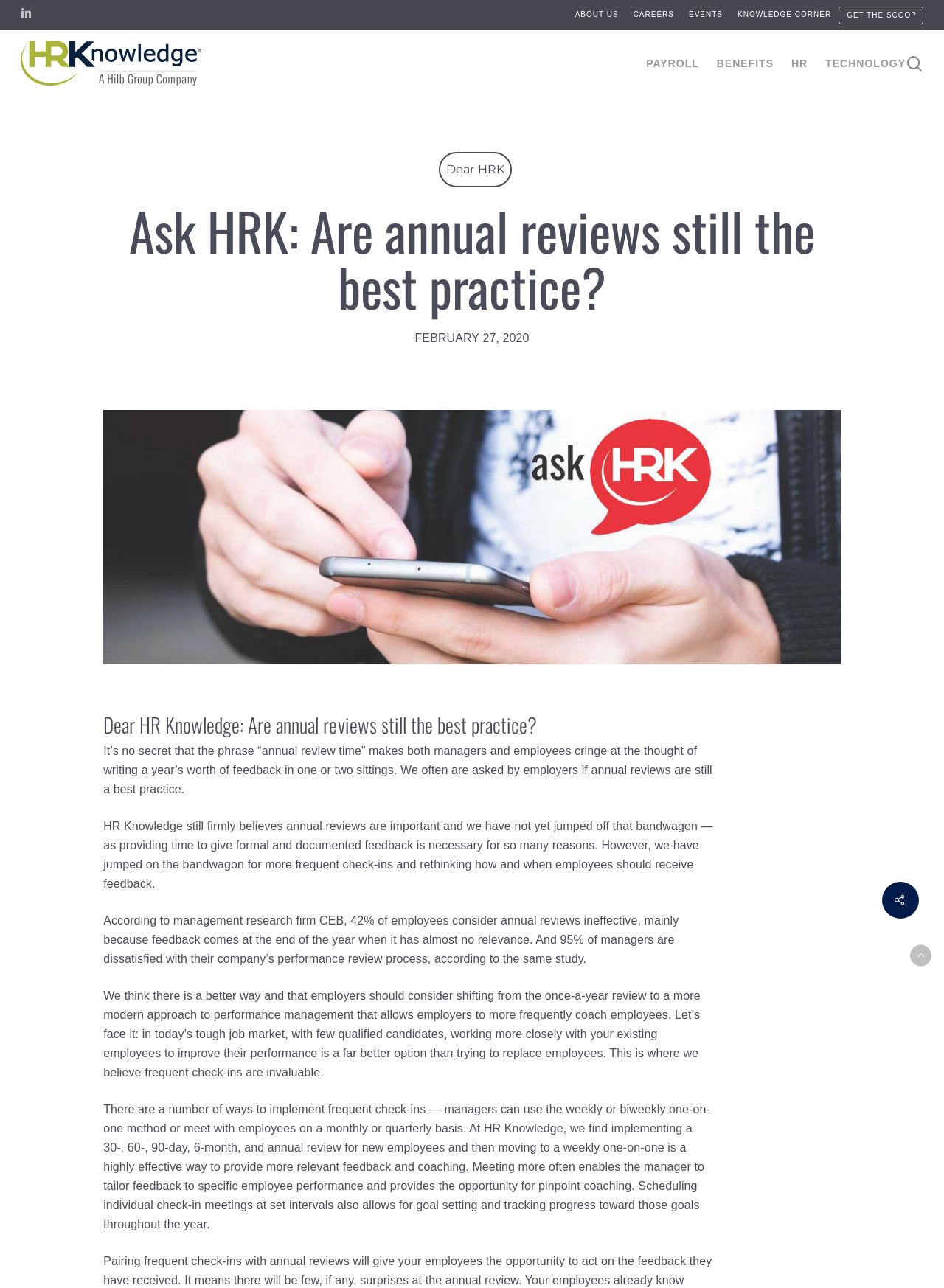Specify the bounding box coordinates of the element's area that should be clicked to execute the given instruction: "Search for HR Knowledge". The coordinates should be four float numbers between 0 and 1, i.e., [left, top, right, bottom].

[0.07, 0.088, 0.93, 0.131]